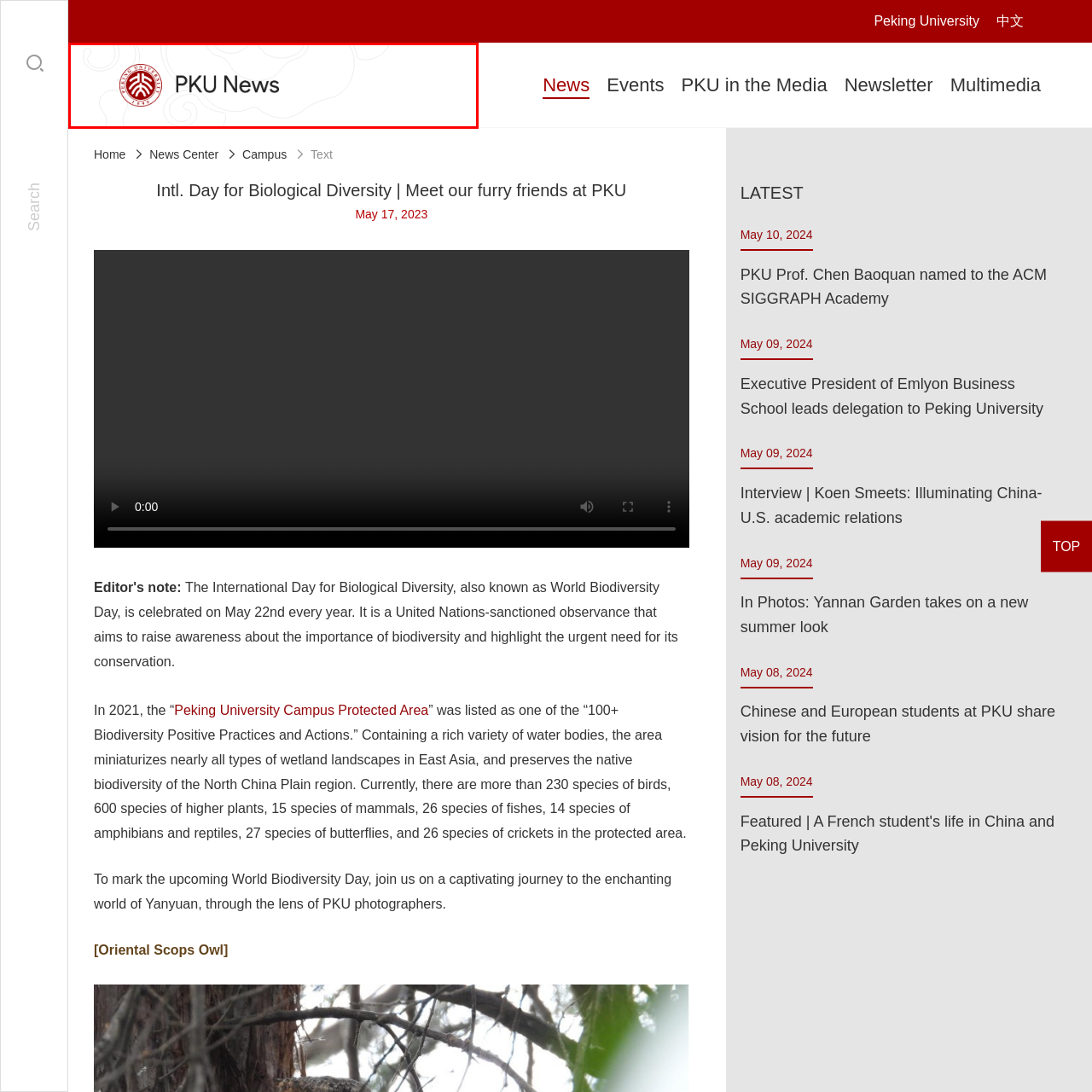What does the logo symbolize?
Direct your attention to the highlighted area in the red bounding box of the image and provide a detailed response to the question.

According to the caption, the use of red in the logo symbolizes strength and vitality, which are core values of Peking University's branding.